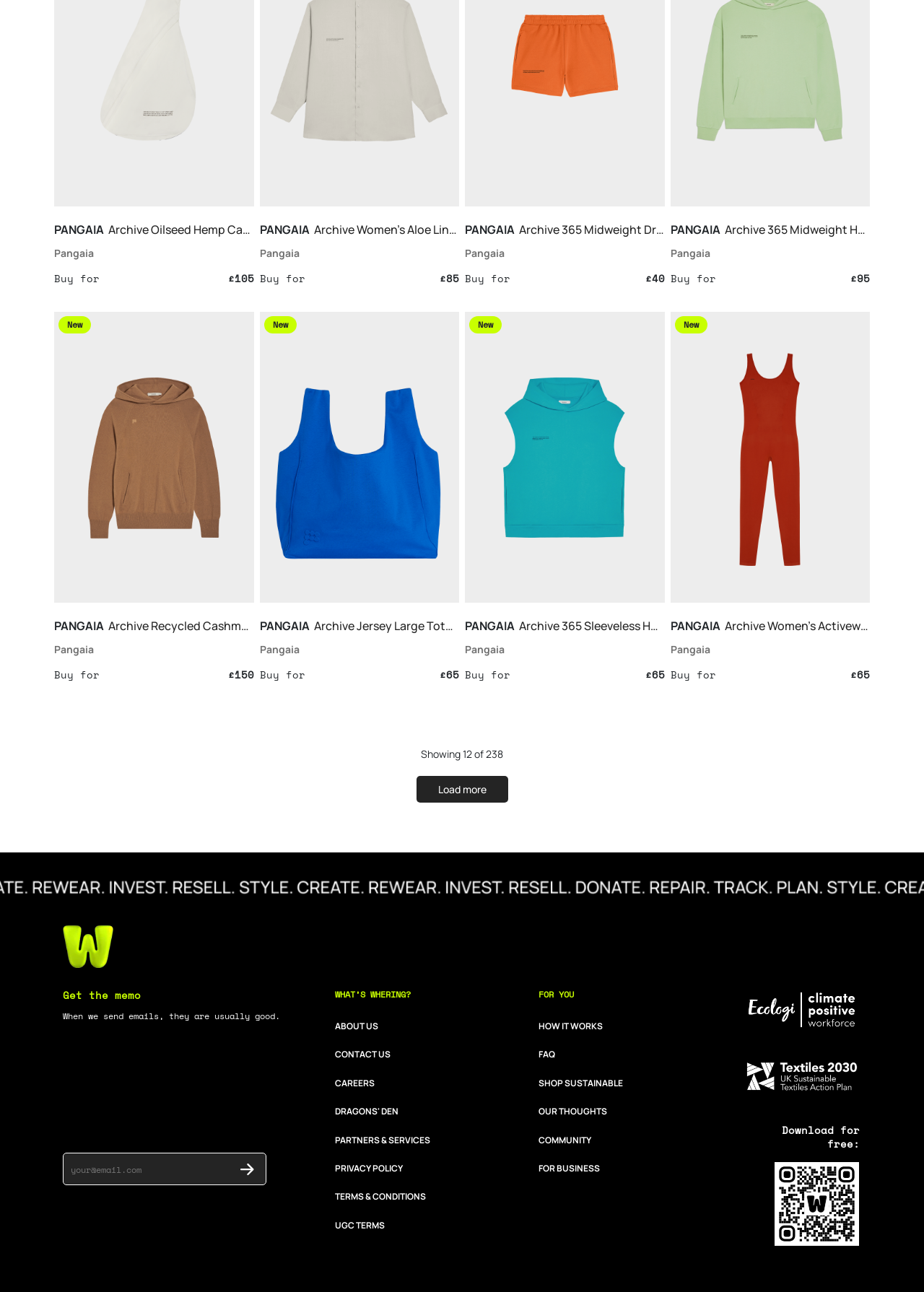How many products are shown on the current page?
Refer to the image and answer the question using a single word or phrase.

4